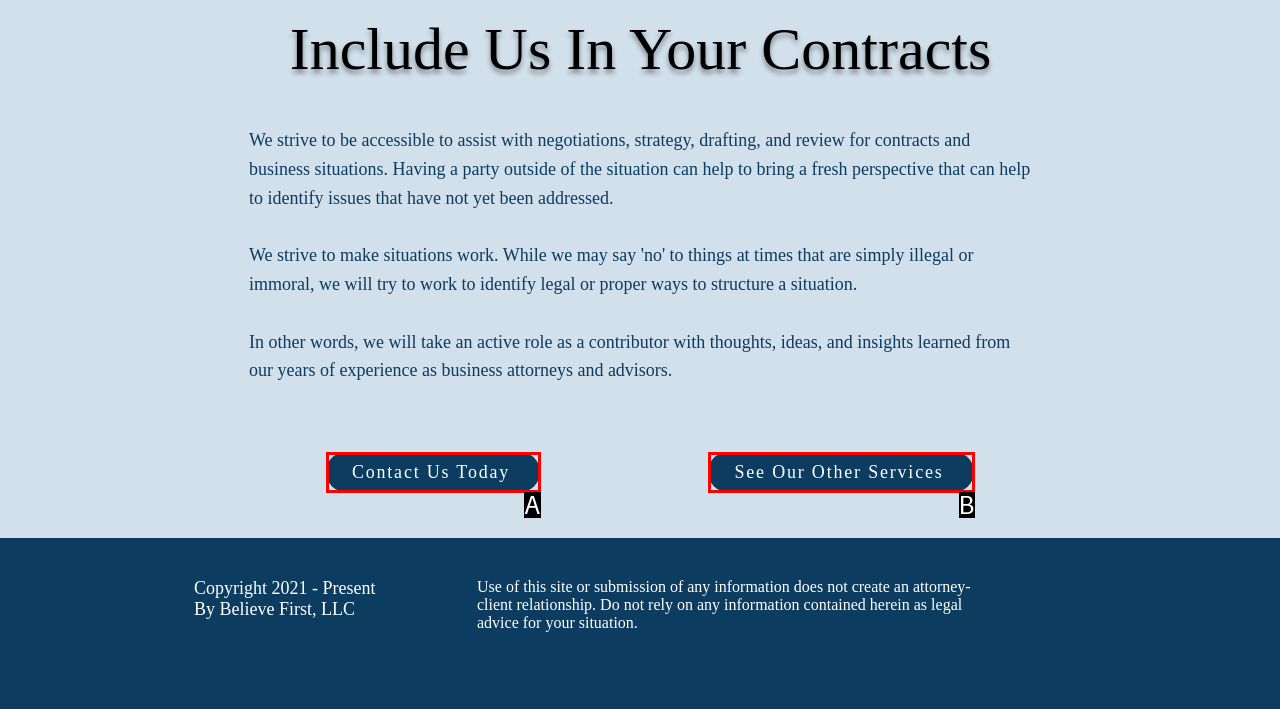Choose the HTML element that aligns with the description: Contact Us Today. Indicate your choice by stating the letter.

A